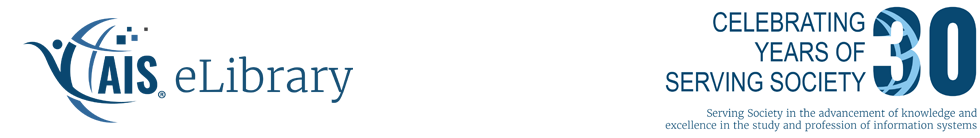Provide a thorough description of the image presented.

The image features the logo of AIS eLibrary, prominently displaying the name "AIS eLibrary" in a dynamic, stylized font, accompanied by a flowing design element that suggests movement and progress. To the right, the text "CELEBRATING 30 YEARS OF SERVING SOCIETY" is bolded, emphasizing the milestone anniversary. Below this, a tagline reads: "Serving Society in the advancement of knowledge and excellence in the study and profession of information systems," highlighting AIS eLibrary's mission and commitment to advancing knowledge in the field. The color scheme utilizes a professional blue palette, reinforcing the institution's academic focus and credibility.